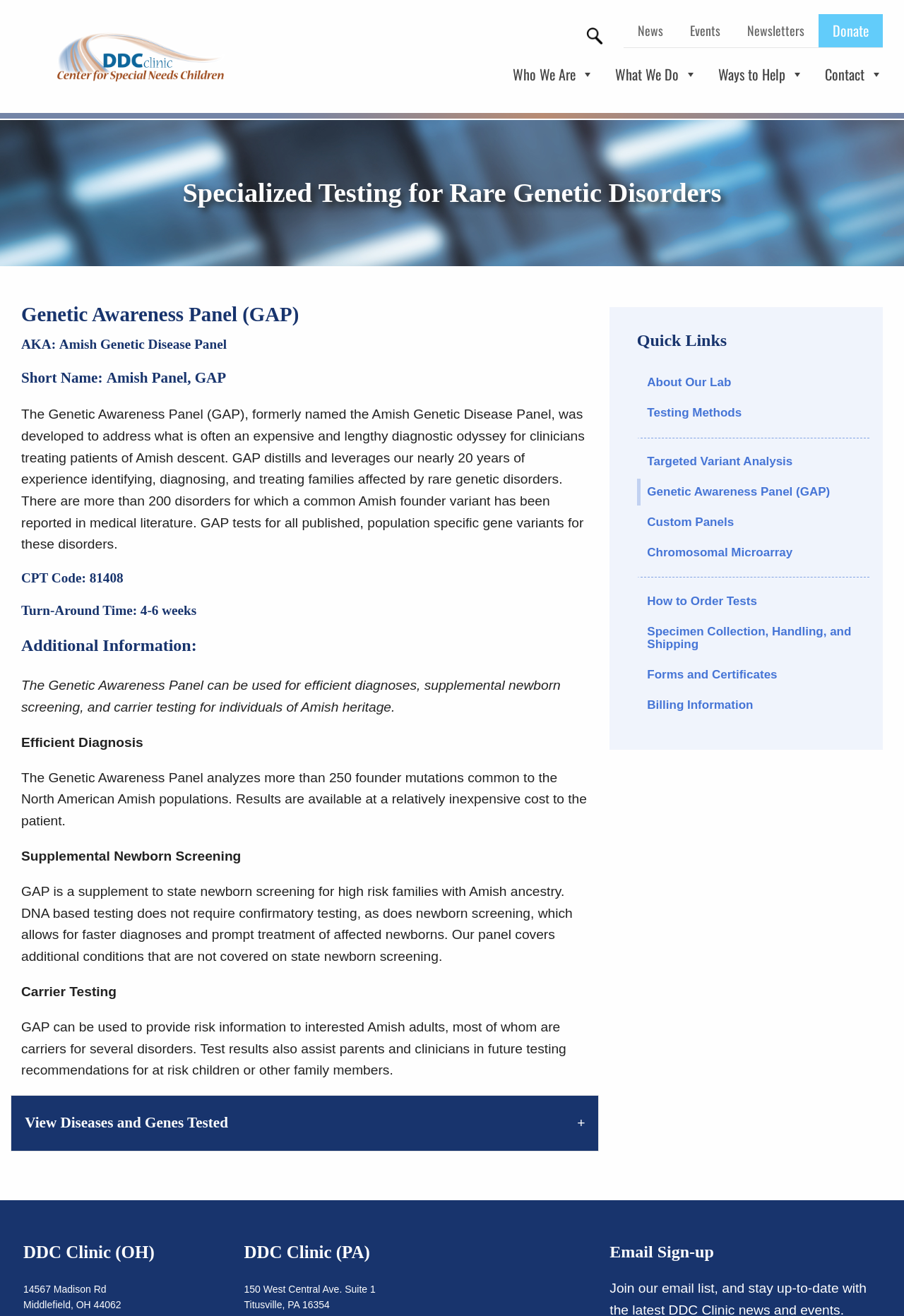Show the bounding box coordinates for the HTML element as described: "Specimen Collection, Handling, and Shipping".

[0.708, 0.47, 0.962, 0.5]